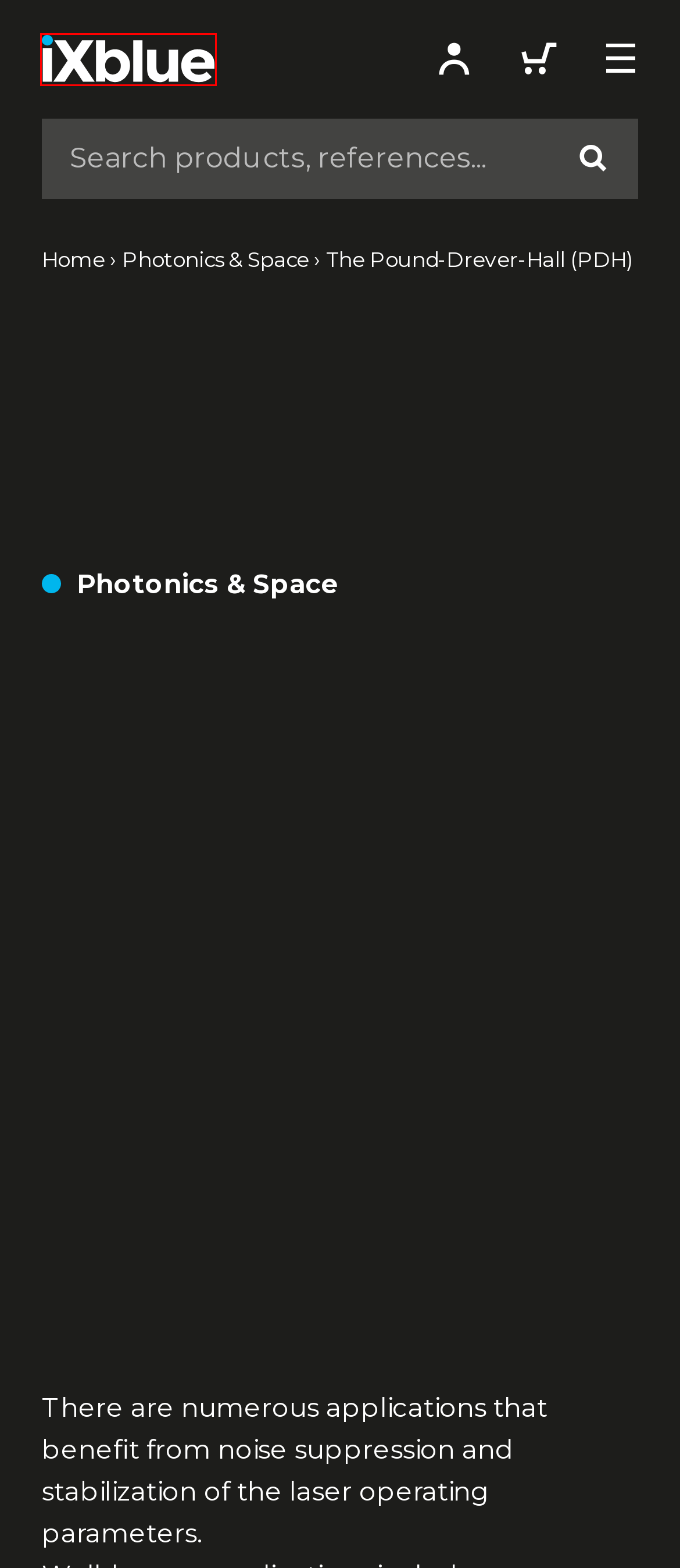You have a screenshot of a webpage, and a red bounding box highlights an element. Select the webpage description that best fits the new page after clicking the element within the bounding box. Options are:
A. Support & training - iXblue
B. NIR-MPX800-LN-0.1-00-P-P-FA-FA - iXblue
C. iXblue - Advanced solutions for Navigation, Photonics and Maritime Autonomy
D. MPX1300-LN-0.1-00-P-P-FA-FA - iXblue
E. Advanced maritime solutions: Subsea positioning and navigation, subsea imagery, maritime autonomy
F. High-performance, innovative and reliable photonic solutions - iXblue
G. Compliance - iXblue
H. Legal - iXblue

C